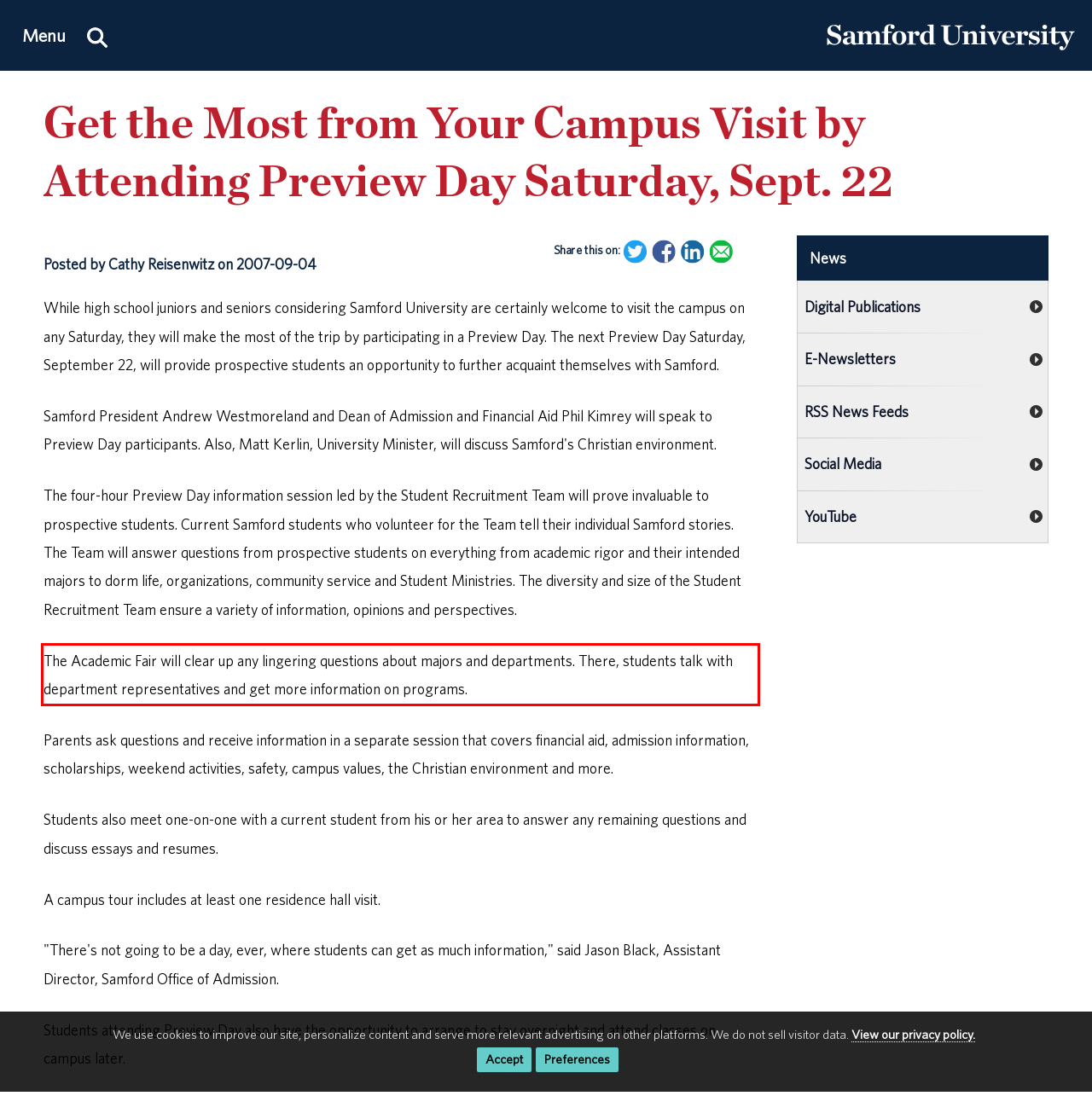You are provided with a screenshot of a webpage featuring a red rectangle bounding box. Extract the text content within this red bounding box using OCR.

The Academic Fair will clear up any lingering questions about majors and departments. There, students talk with department representatives and get more information on programs.